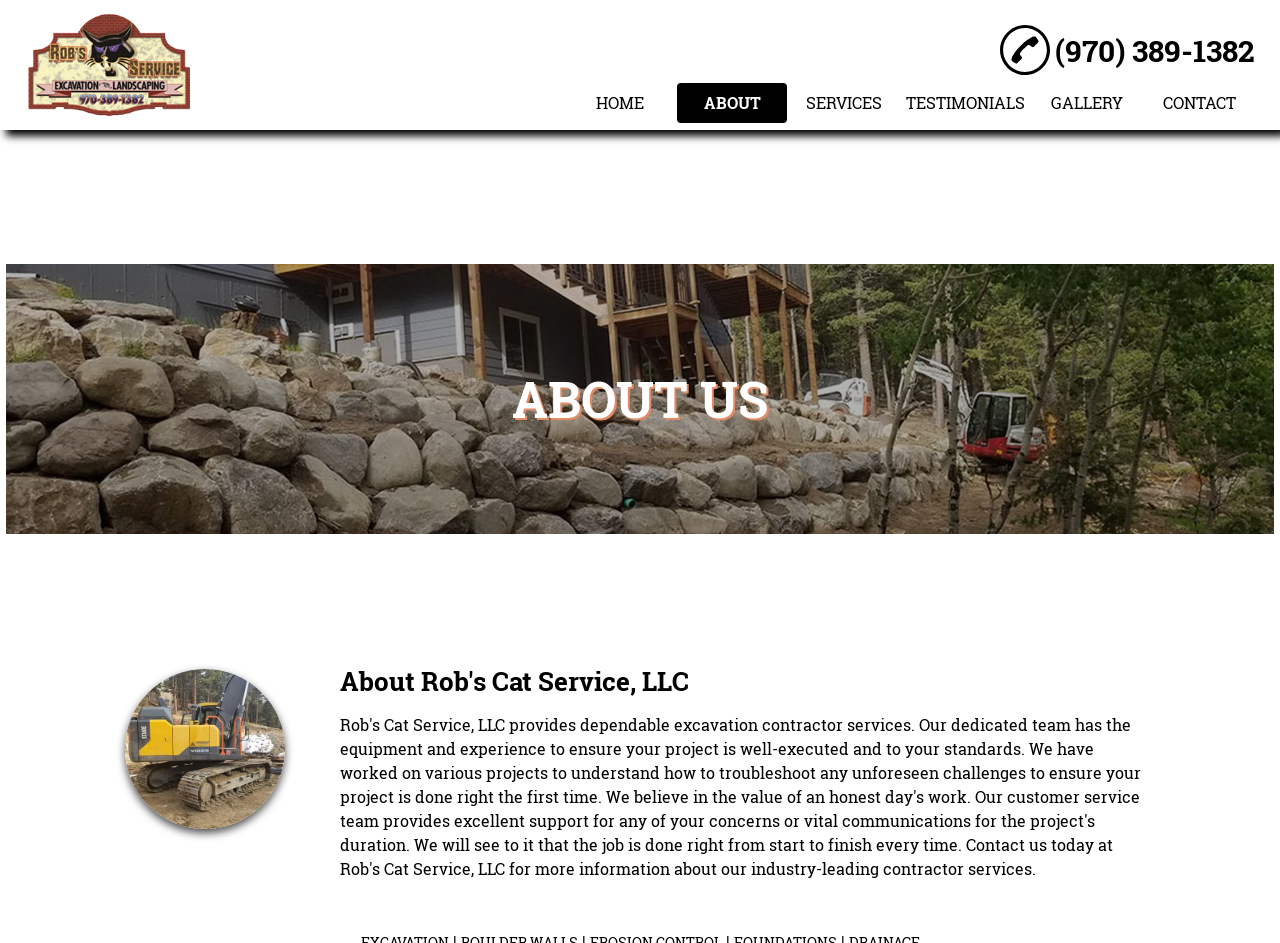What is the current page?
Using the information presented in the image, please offer a detailed response to the question.

The current page is the 'About' page, which can be determined by looking at the navigation menu at the top of the webpage, where 'ABOUT' is highlighted, and also by the presence of the 'ABOUT US' heading and the 'About Rob's Cat Service, LLC' heading.